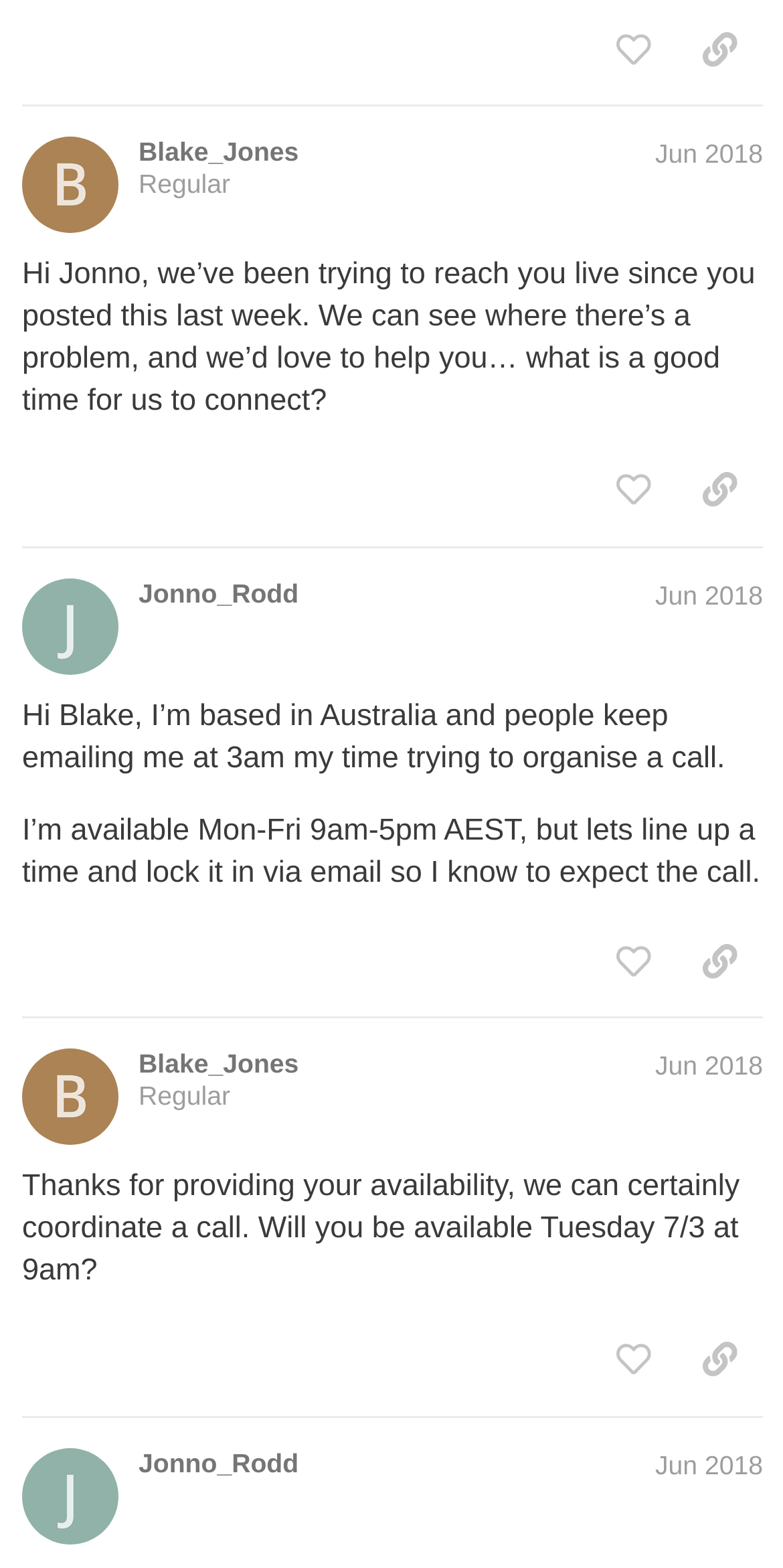Please identify the bounding box coordinates of the area that needs to be clicked to follow this instruction: "like this post".

[0.753, 0.008, 0.864, 0.057]